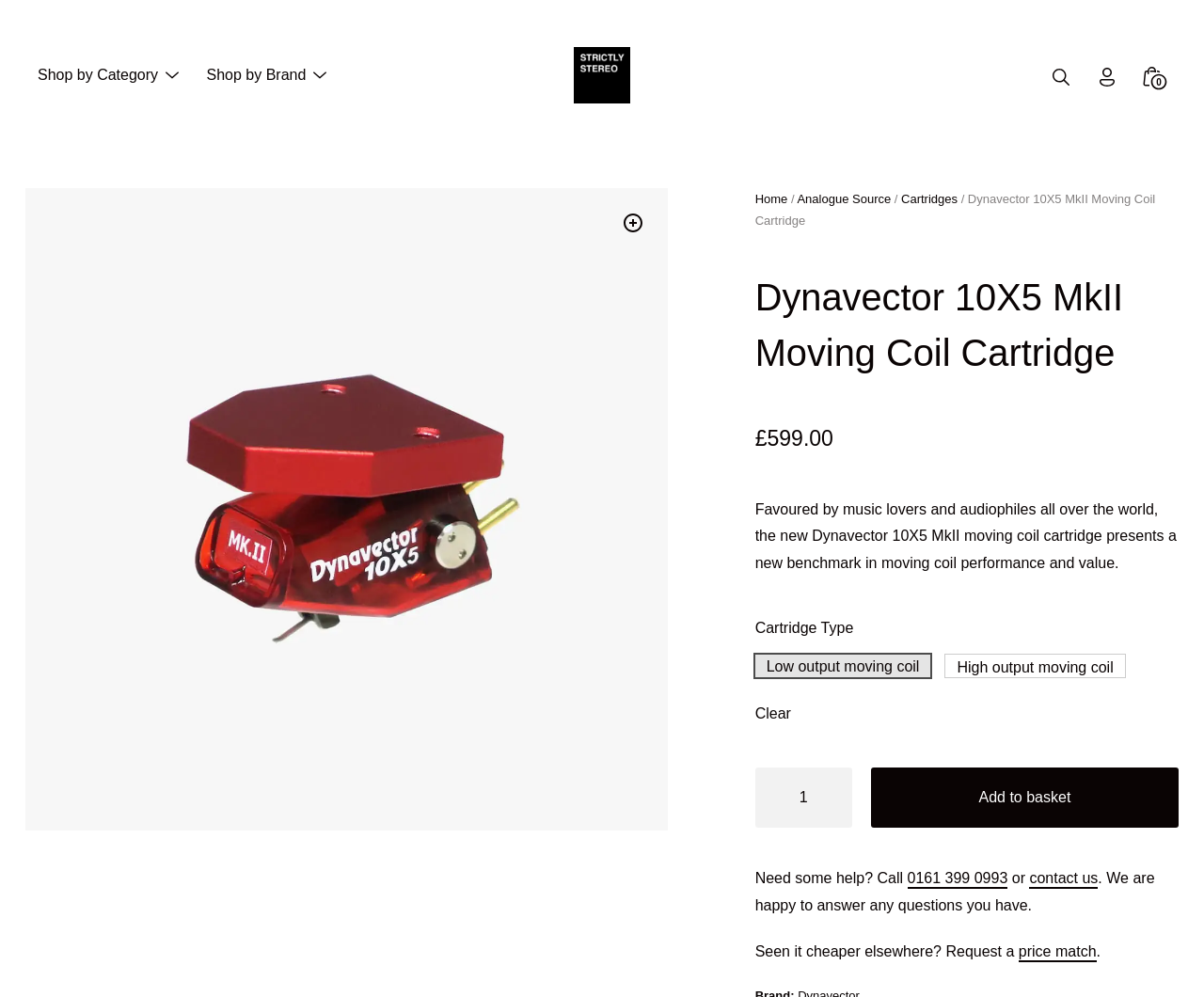Describe all the visual and textual components of the webpage comprehensively.

The webpage is about the Dynavector 10X5 MkII moving coil cartridge, a product favored by music lovers and audiophiles worldwide. At the top left, there are three links: "Shop by Category", "Shop by Brand", and "Strictly Stereo", accompanied by two small images. On the top right, there are three buttons: "Search Toggle", an empty link, and "Minicart Toggle 0". 

Below the top section, there is a large image of the Dynavector 10X5 MkII moving coil cartridge, accompanied by a link with the same name. To the right of the image, there is a navigation section with a breadcrumb trail, showing the path from "Home" to "Analogue Source" to "Cartridges" and finally to the current page.

Below the navigation section, there is a heading with the product name, followed by the price, £599.00. A paragraph of text describes the product, stating that it presents a new benchmark in moving coil performance and value.

Further down, there are several sections with product details, including a "Cartridge Type" section with two buttons for "Low output moving coil" and "High output moving coil", and a section to select the product quantity. There is also a "Need some help?" section with contact information and a link to request a price match.

At the very bottom, there are several hidden buttons, including "Close (Esc)", "Share", "Previous (arrow left)", and "Next (arrow right)".